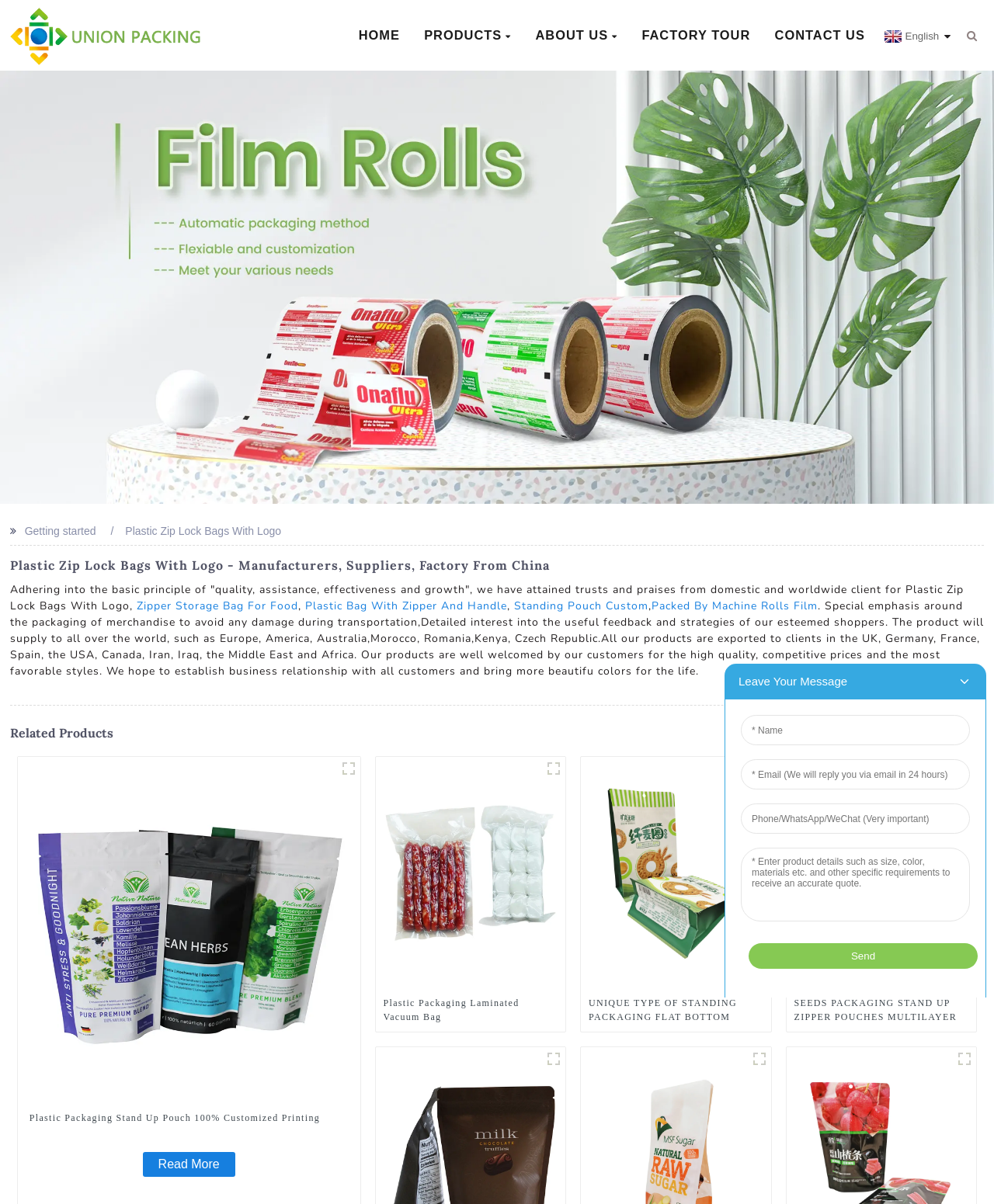Given the description of the UI element: "Standing Pouch Custom", predict the bounding box coordinates in the form of [left, top, right, bottom], with each value being a float between 0 and 1.

[0.517, 0.497, 0.652, 0.509]